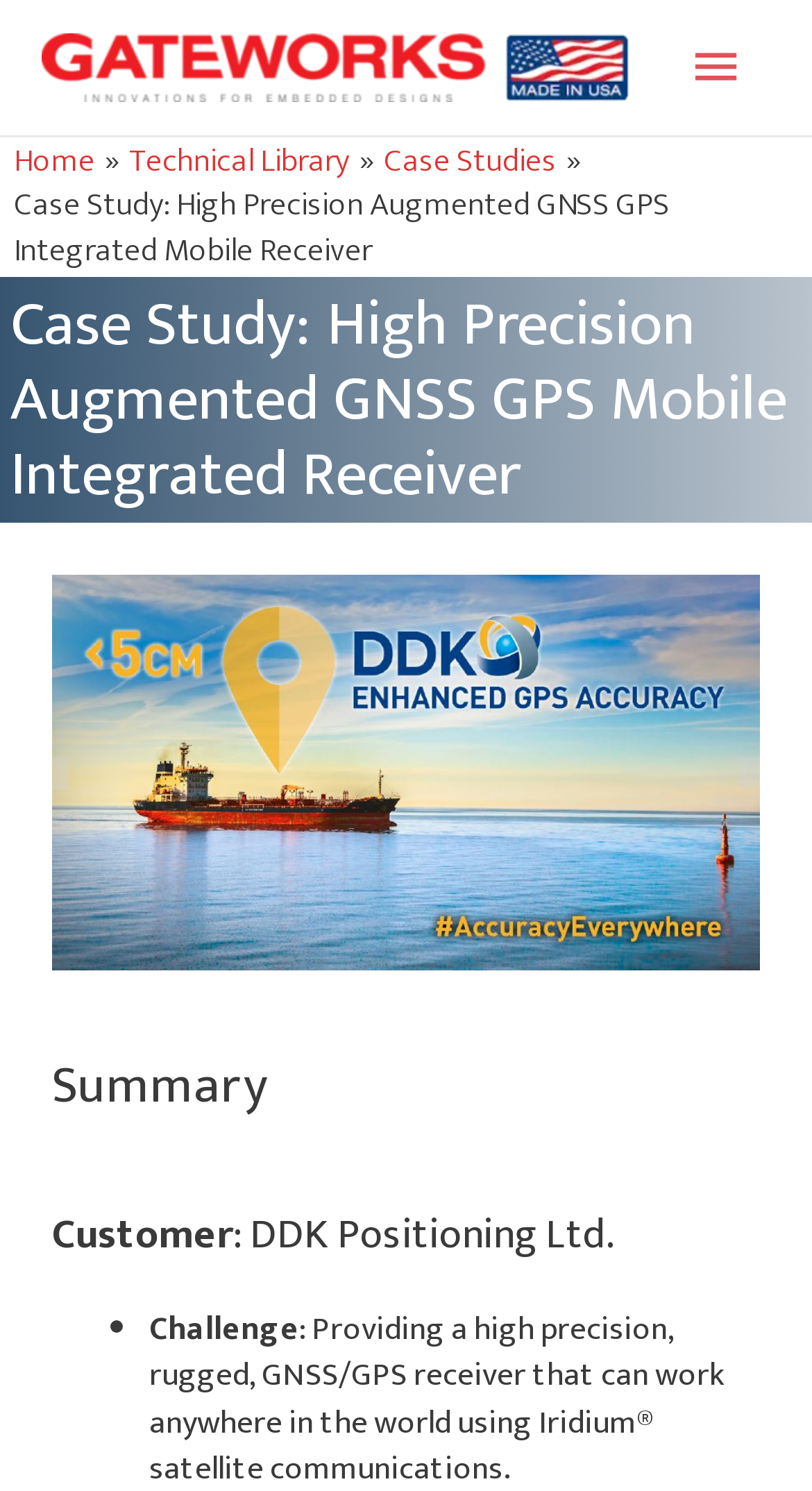Describe every aspect of the webpage comprehensively.

The webpage is a case study about using Industrial Single Board Computers to create a wireless client for roving equipment in marine shipping terminals. At the top left of the page, there is a link to "Gateworks Corporation – Single Board Computers" accompanied by an image with the same name. On the top right, there is a button labeled "Main Menu" which, when expanded, reveals a navigation menu with breadcrumbs.

The navigation menu contains four links: "Home", "Technical Library", "Case Studies", and the current page's title "Case Study: High Precision Augmented GNSS GPS Integrated Mobile Receiver". Below the navigation menu, there is a heading with the same title as the page.

The main content of the page is divided into sections. The first section has an image related to ship tracking via GPS. The following sections are headed by "Summary" and "Customer: DDK Positioning Ltd." respectively. The last section starts with a bullet point and is labeled "Challenge", which likely describes the problem that the case study aims to solve.

There are a total of 4 links, 3 headings, 2 images, 1 button, and 1 list marker on the page. The elements are arranged in a hierarchical structure, with the navigation menu and breadcrumbs at the top, followed by the main content sections.